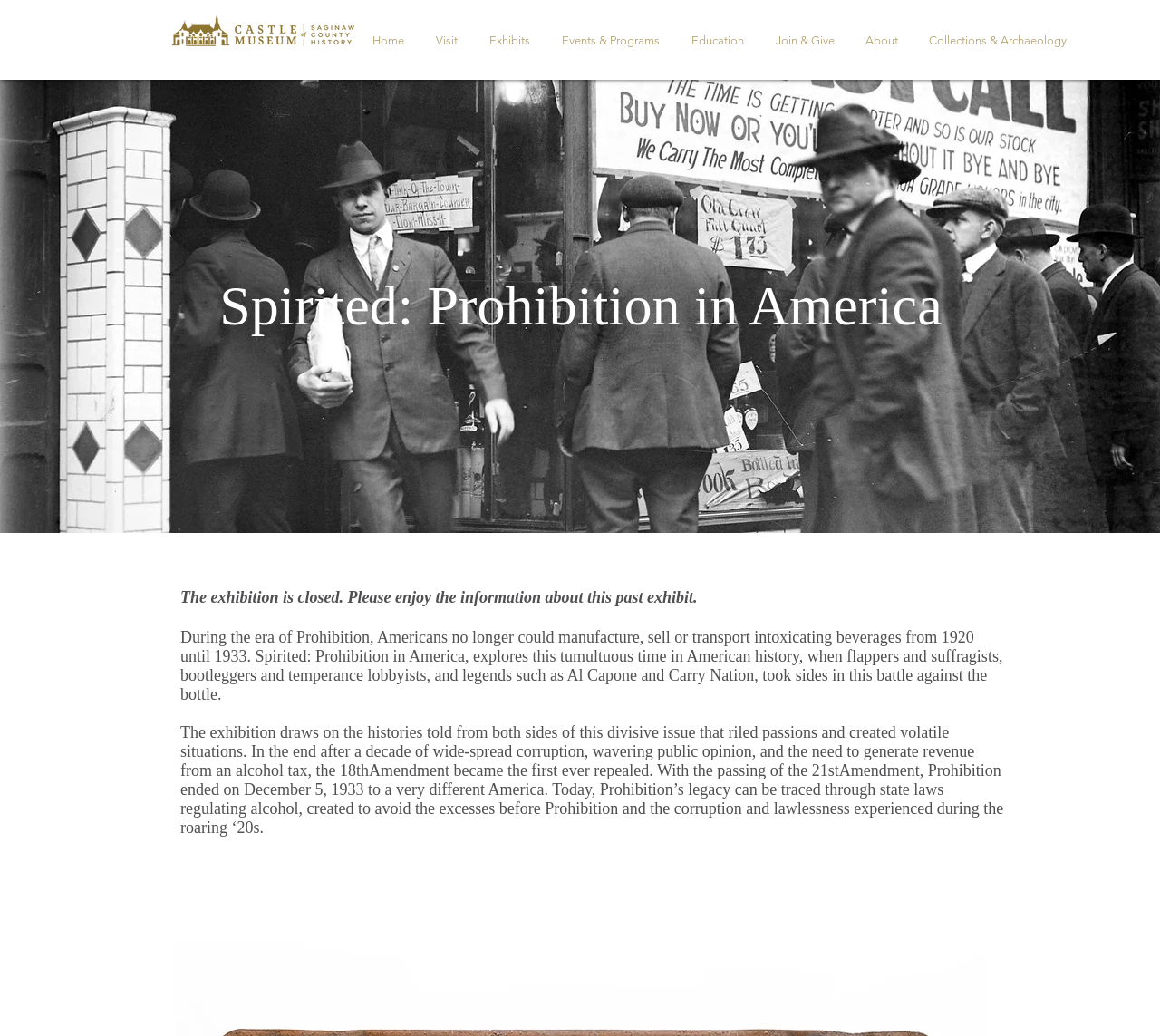Write a detailed summary of the webpage.

The webpage is about the exhibition "Spirited: Prohibition in America". At the top, there is a navigation menu with 7 links: "Home", "Visit", "Exhibits", "Events & Programs", "Education", "Join & Give", and "About", which are evenly spaced and take up about two-thirds of the screen width. 

Below the navigation menu, there is a logo image of the Castle Museum, which is positioned near the top-left corner of the screen. 

The main content of the webpage is divided into three sections. The first section is a heading that reads "Spirited: Prohibition in America", which is centered and takes up about two-thirds of the screen width. 

The second section is a notice that the exhibition is closed, and it is positioned below the heading. 

The third section is a long paragraph that provides information about the exhibition, which is divided into three parts. The first part explains the context of Prohibition in America, the second part describes the exhibition's content, and the third part discusses the legacy of Prohibition. This section is positioned below the notice and takes up about half of the screen height.